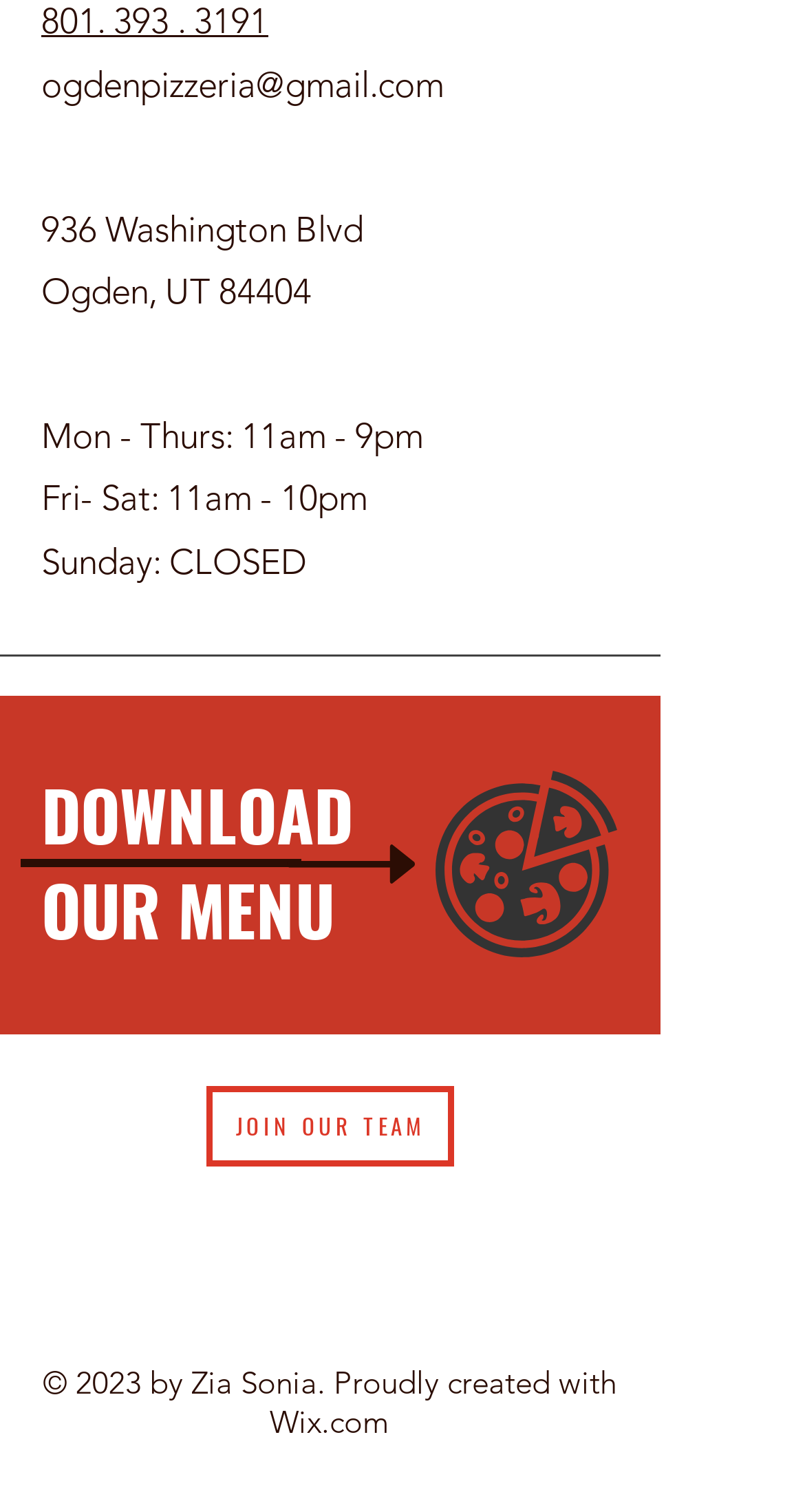Is there a way to download the menu?
Deliver a detailed and extensive answer to the question.

I found the answer by looking at the heading element with the text 'DOWNLOAD OUR MENU' and the link element next to it, which suggests that users can download the menu by clicking on the link.